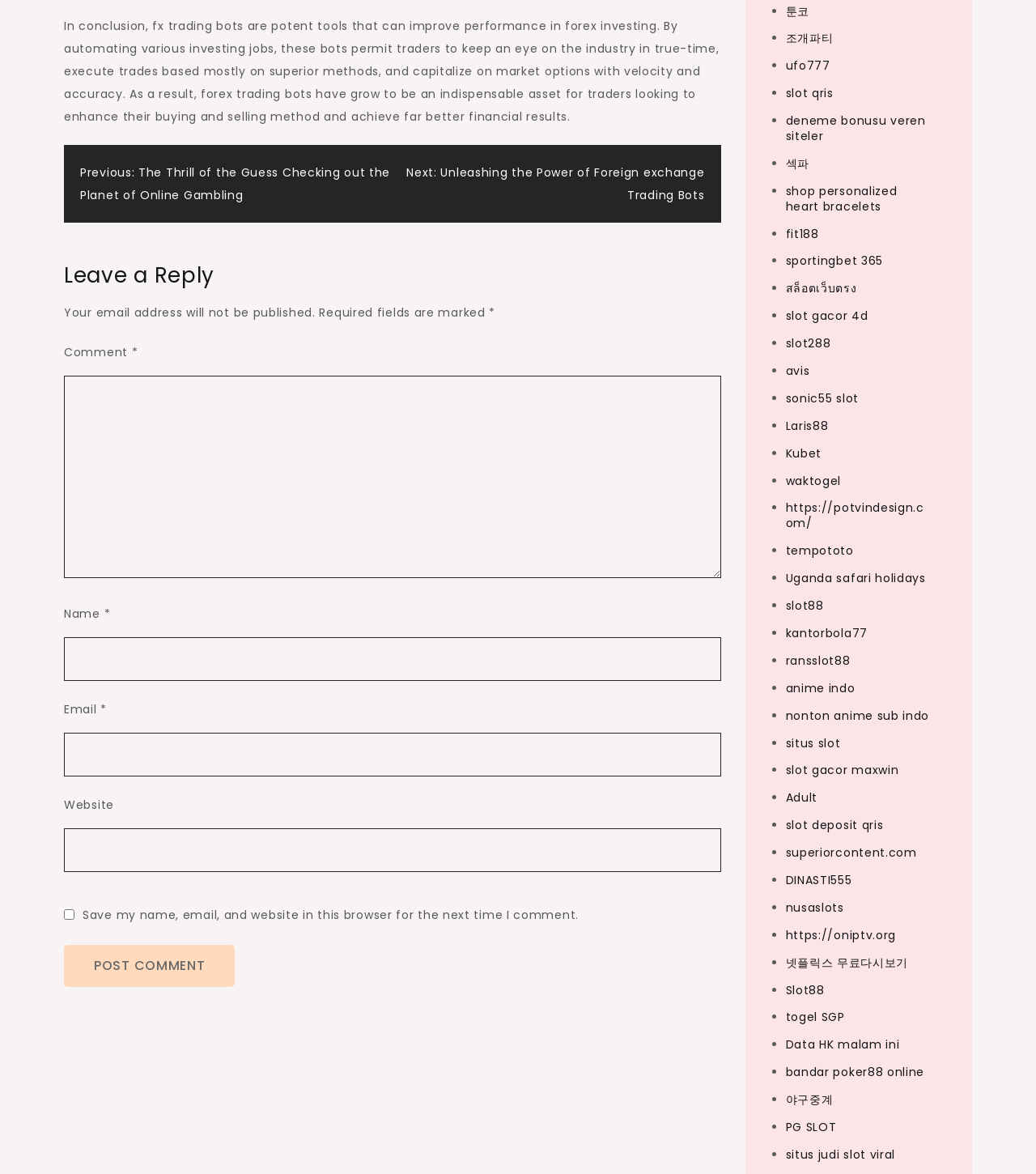What is required to submit a comment? Observe the screenshot and provide a one-word or short phrase answer.

Name, Email, and Comment